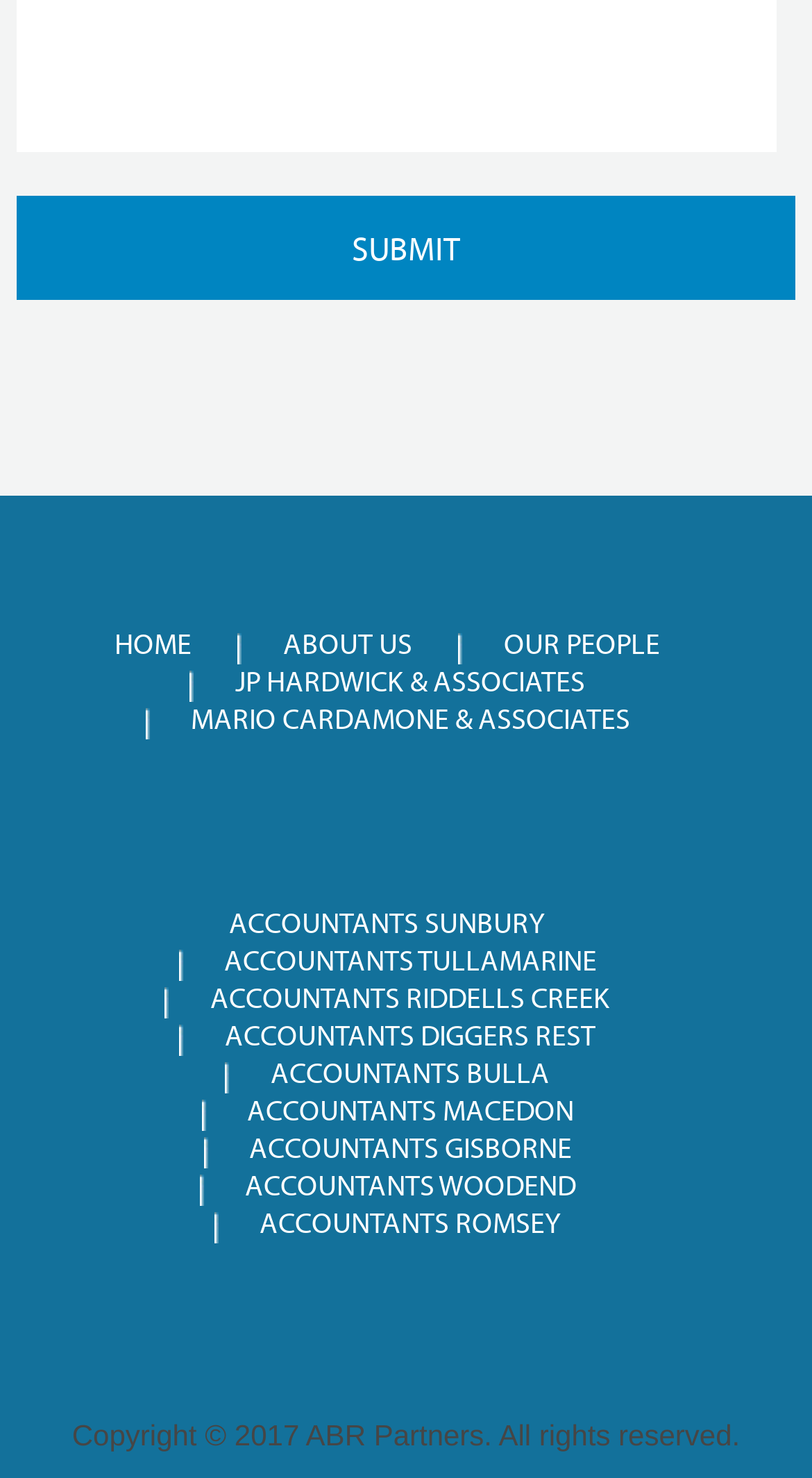Determine the bounding box coordinates for the clickable element to execute this instruction: "visit accountants sunbury". Provide the coordinates as four float numbers between 0 and 1, i.e., [left, top, right, bottom].

[0.282, 0.614, 0.672, 0.636]